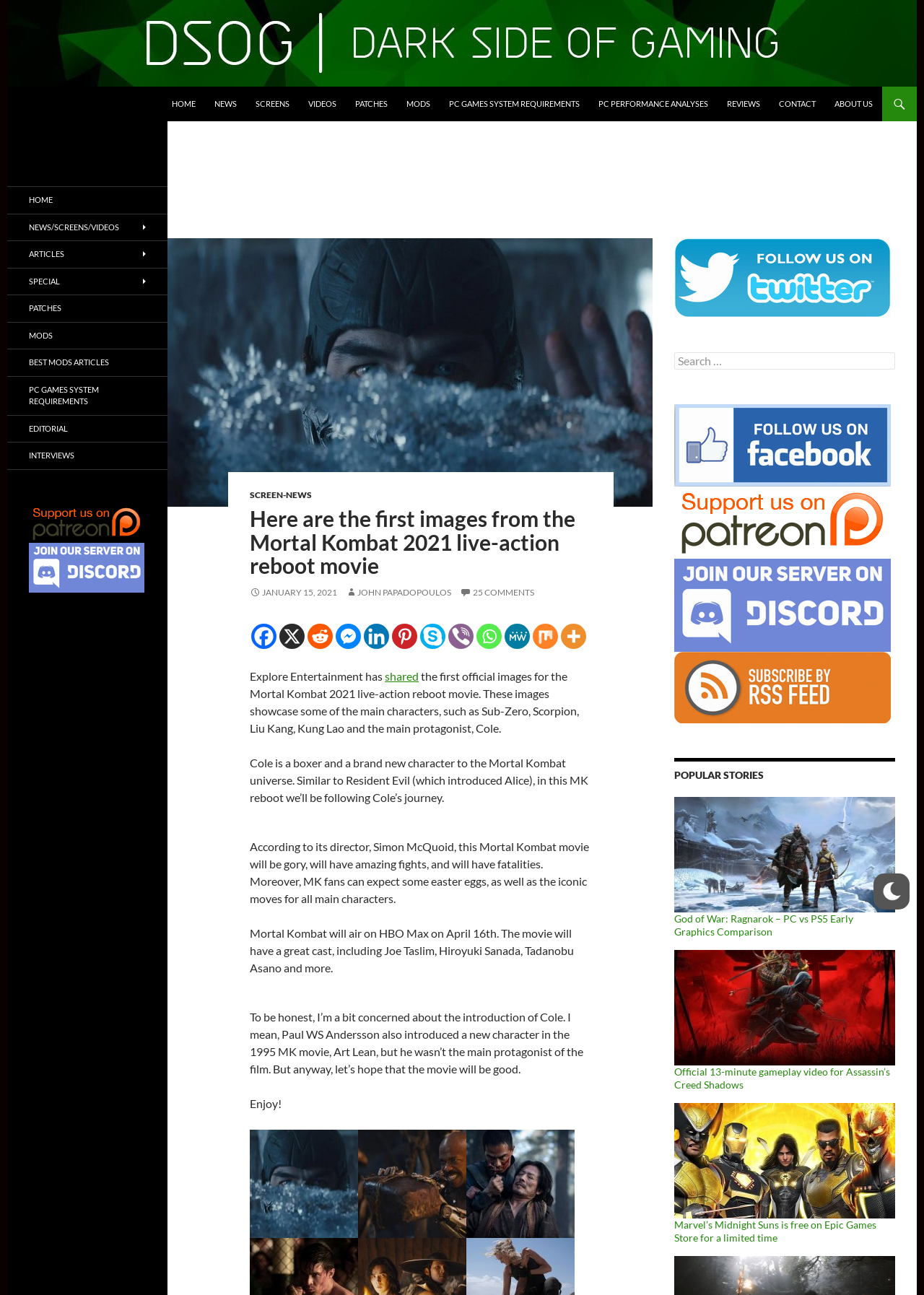Determine the bounding box coordinates for the element that should be clicked to follow this instruction: "Read the 'Mortal Kombat will air on HBO Max on April 16th' news". The coordinates should be given as four float numbers between 0 and 1, in the format [left, top, right, bottom].

[0.27, 0.868, 0.621, 0.905]